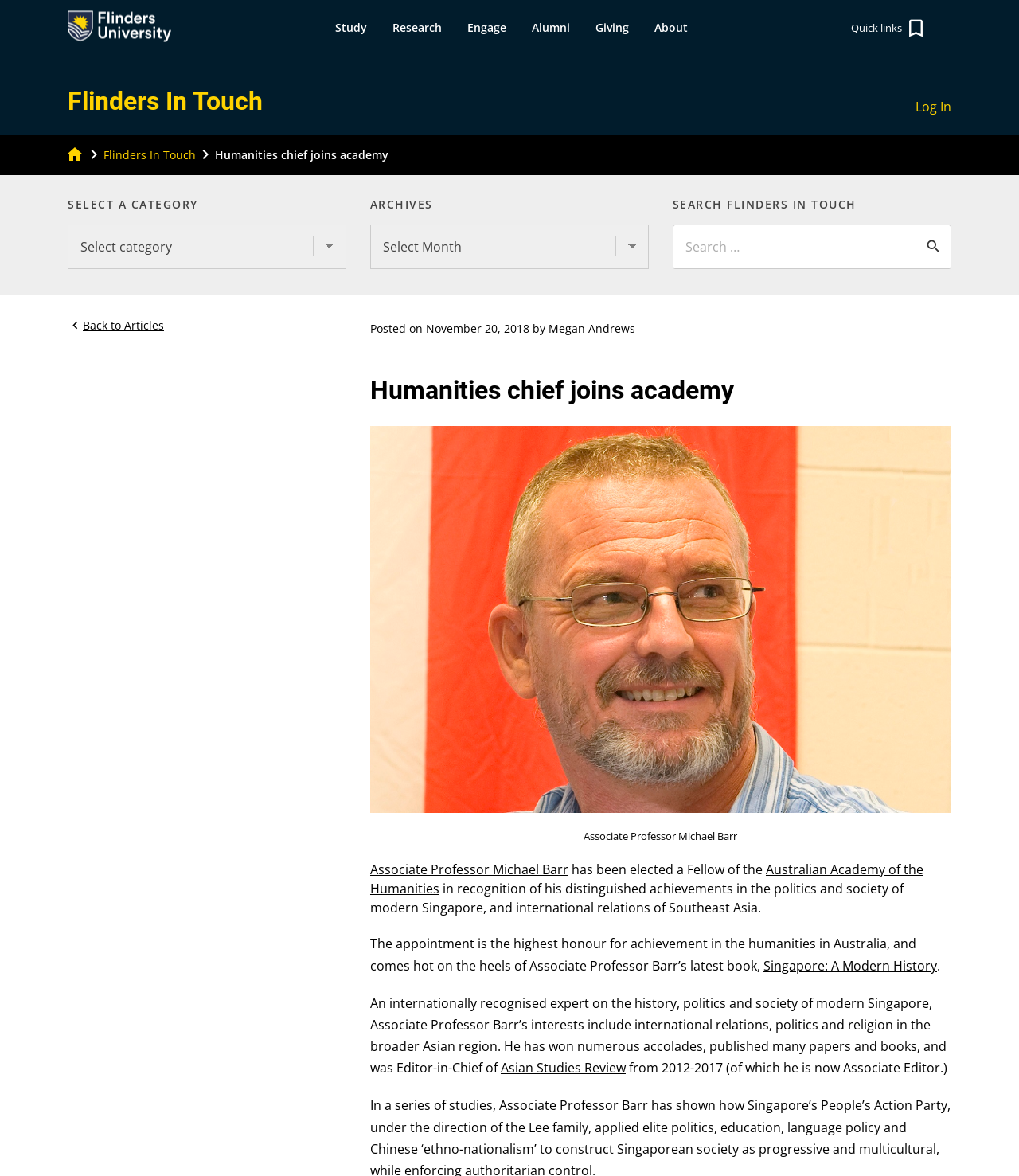Please pinpoint the bounding box coordinates for the region I should click to adhere to this instruction: "Search for something in Flinders In Touch".

[0.66, 0.191, 0.934, 0.229]